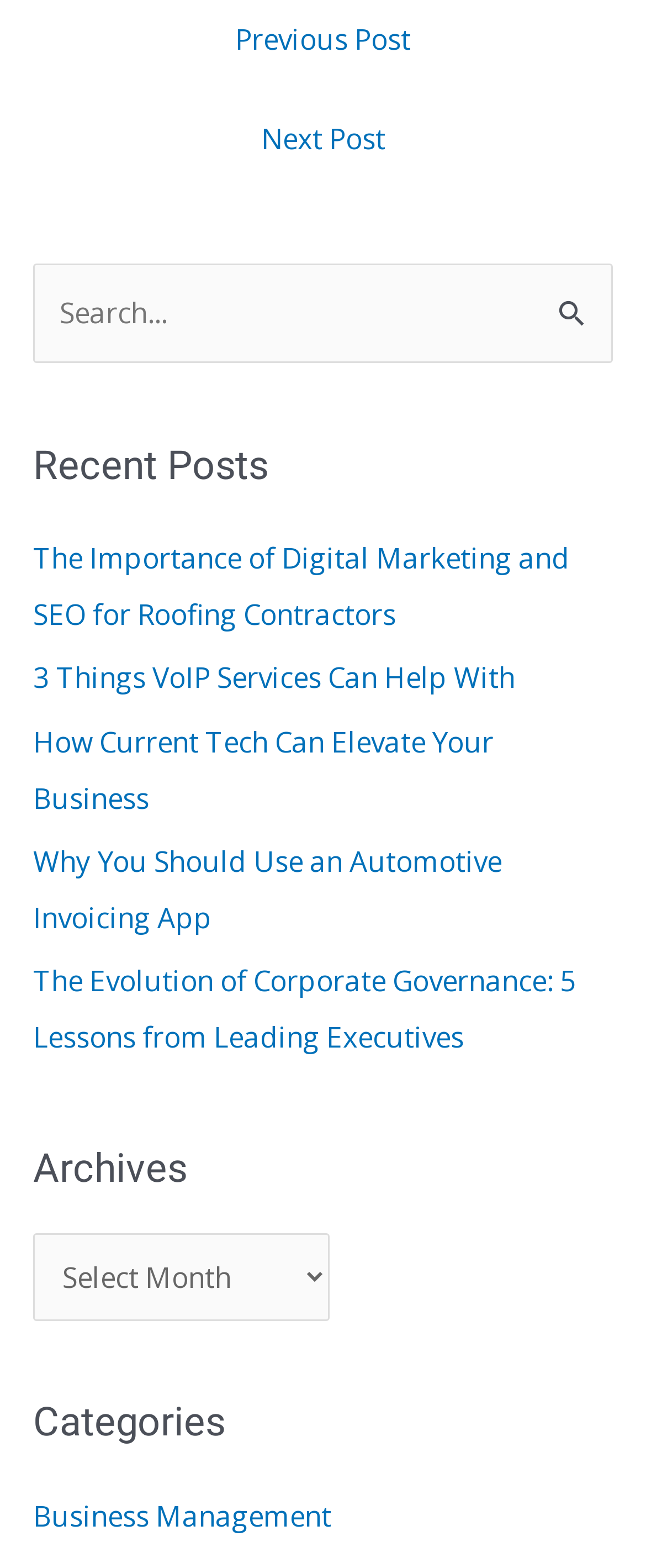Answer the following inquiry with a single word or phrase:
What is the category of the last listed post?

Business Management